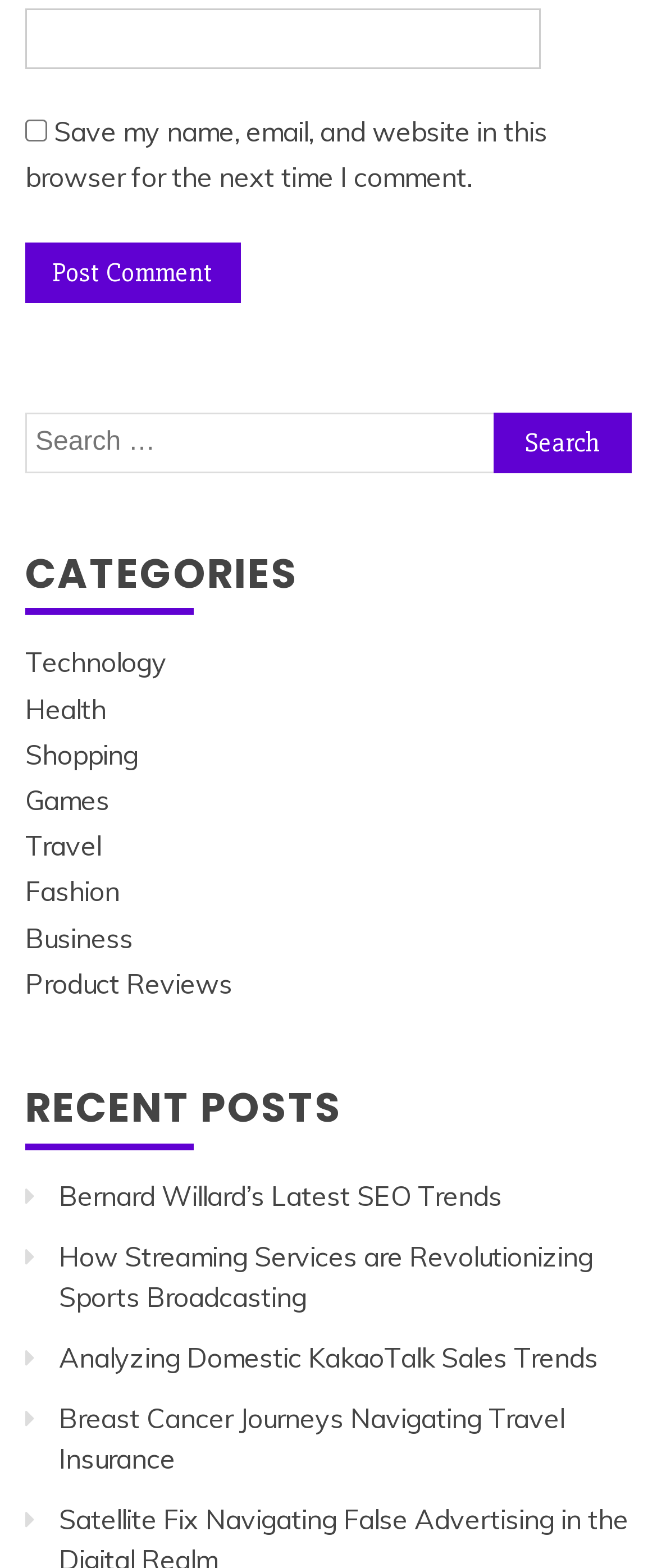What is the purpose of the checkbox?
Please give a detailed and elaborate explanation in response to the question.

The checkbox is located next to the text 'Save my name, email, and website in this browser for the next time I comment.' This suggests that its purpose is to save the user's comment information for future use.